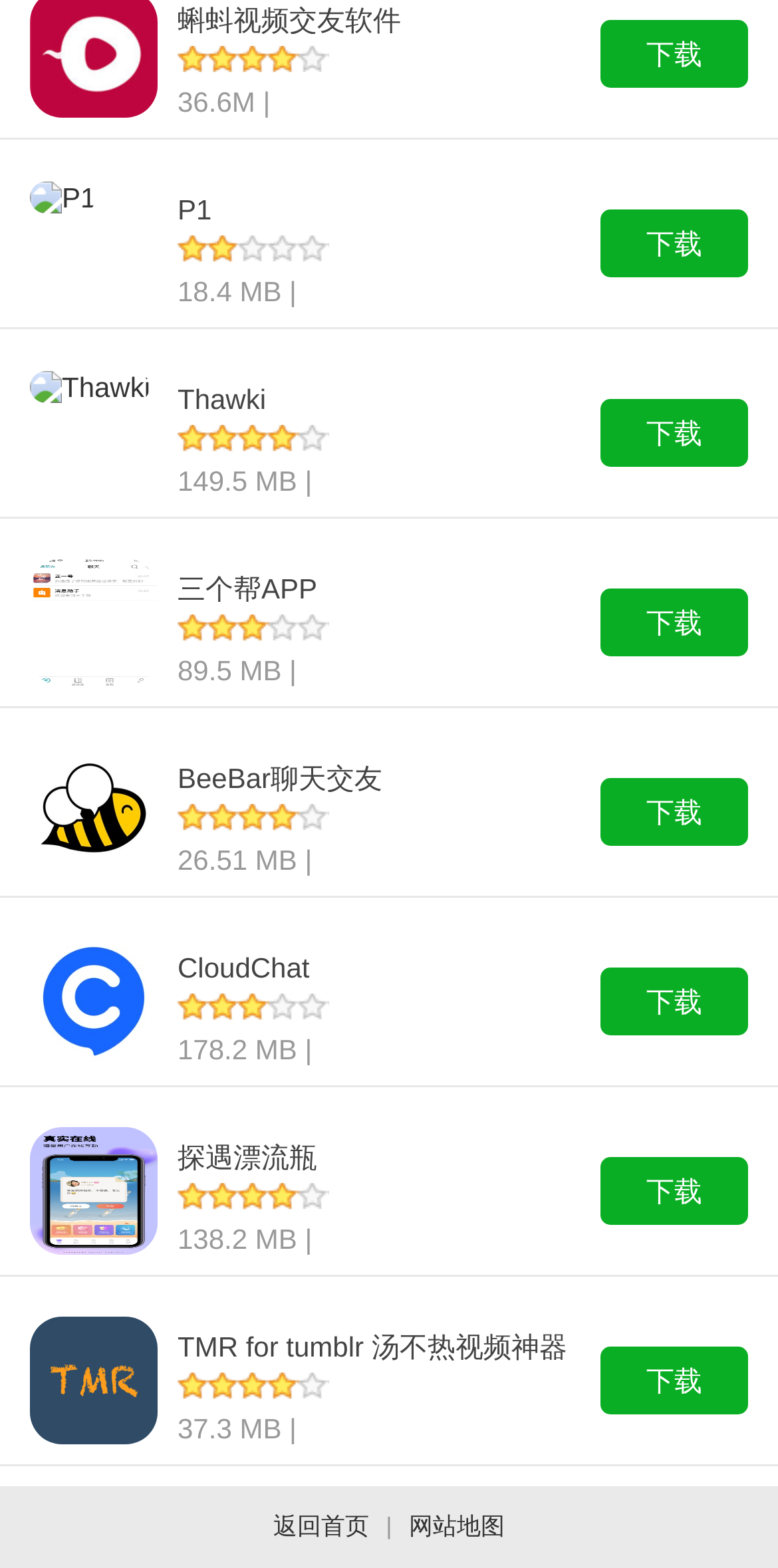Pinpoint the bounding box coordinates for the area that should be clicked to perform the following instruction: "download TMR for tumblr 汤不热视频神器".

[0.772, 0.859, 0.962, 0.902]